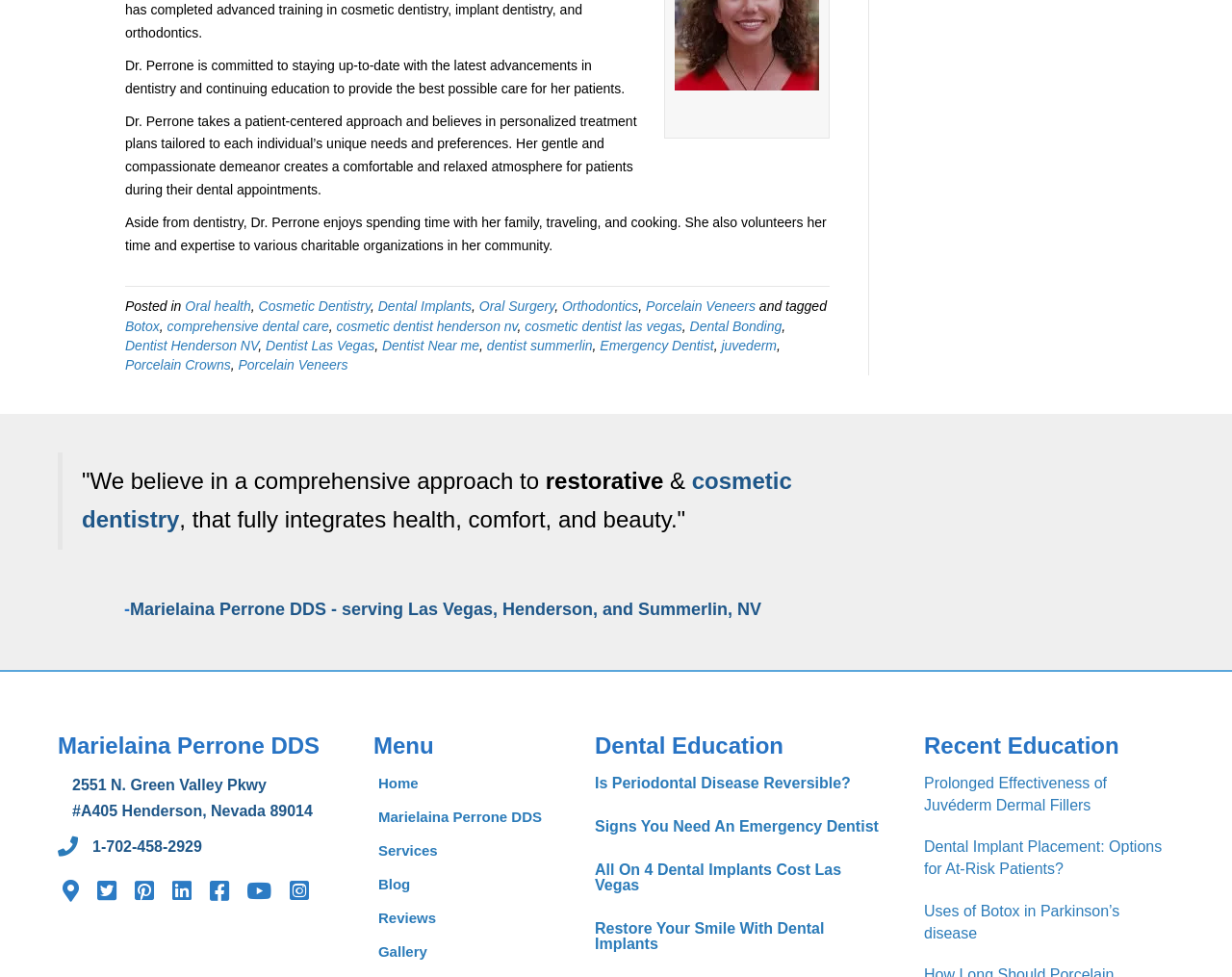Using the provided element description: "Marijuana Laws", identify the bounding box coordinates. The coordinates should be four floats between 0 and 1 in the order [left, top, right, bottom].

None